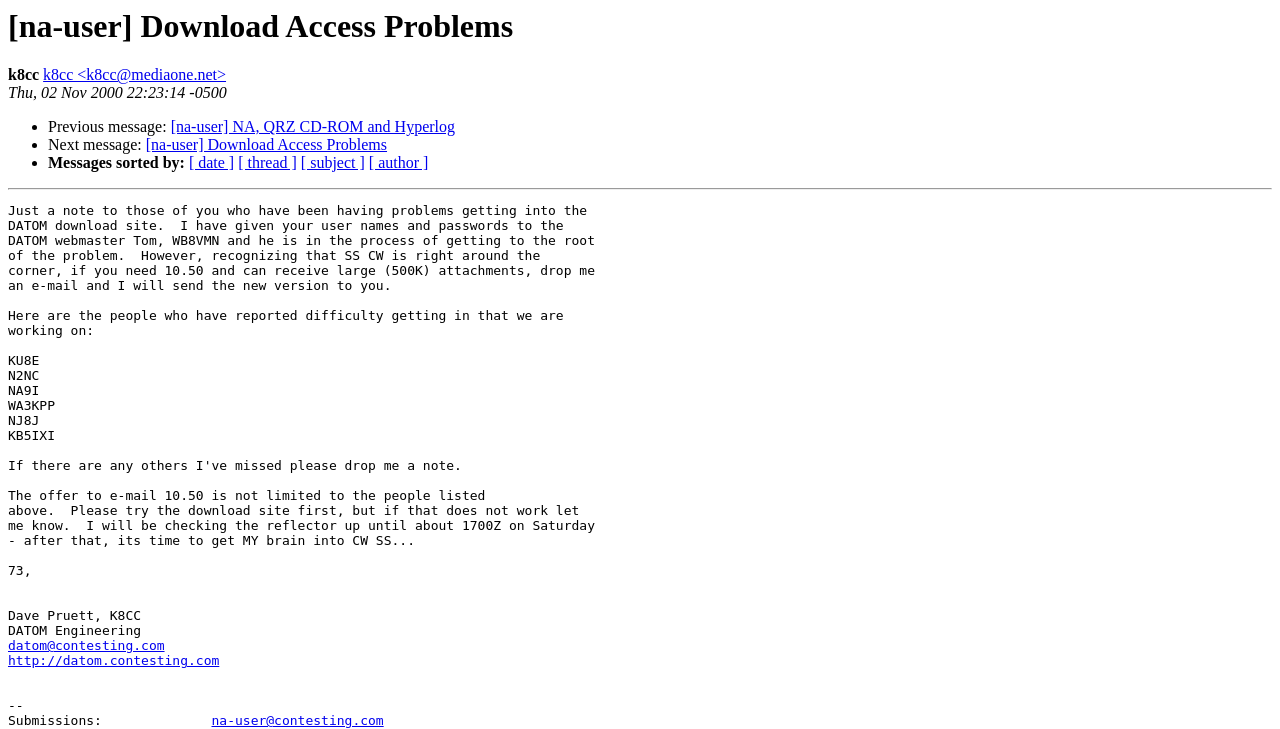Please find the bounding box coordinates of the element's region to be clicked to carry out this instruction: "Click the link to install memcached on CentOS 7".

None